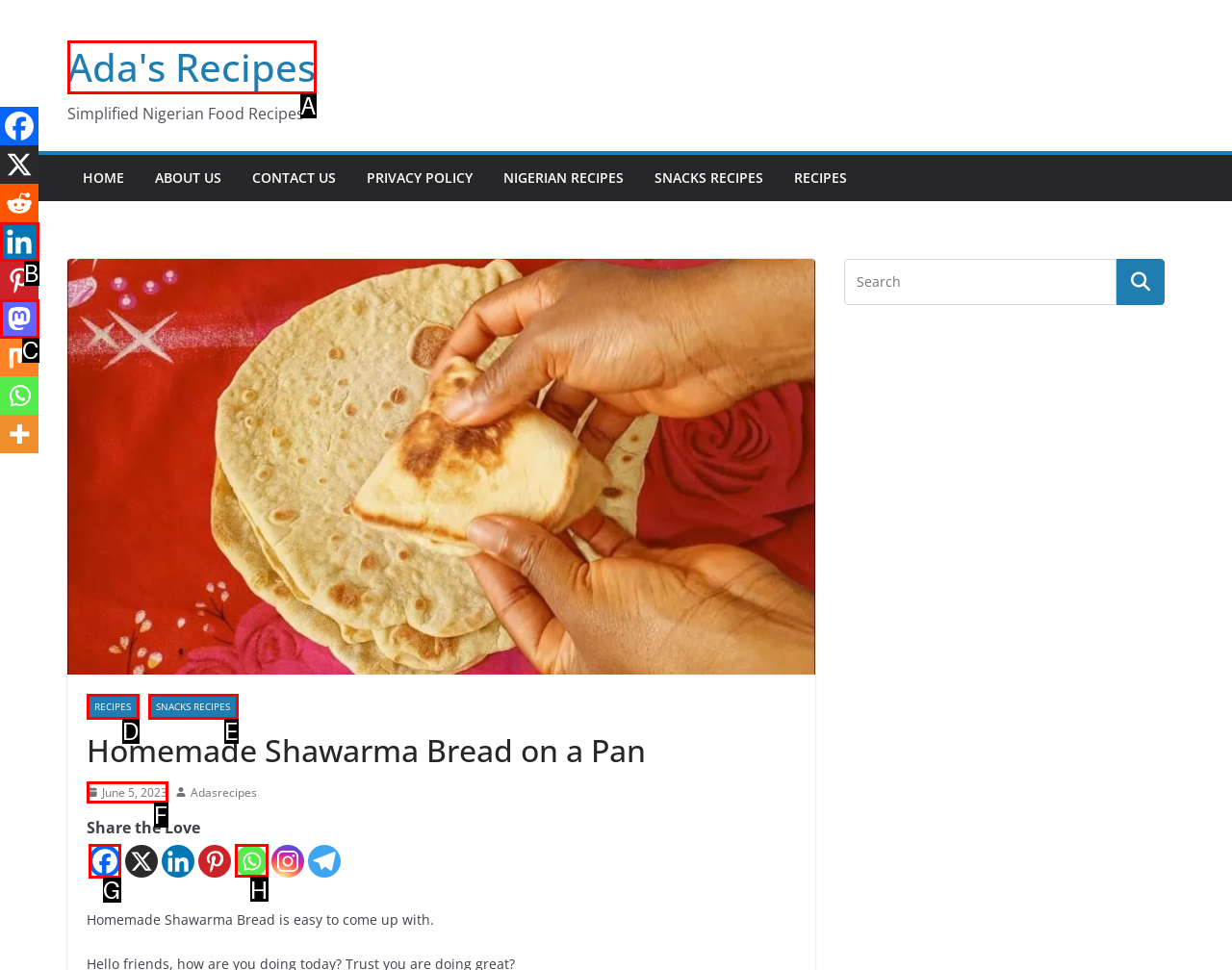Select the correct option from the given choices to perform this task: Share the post on Facebook. Provide the letter of that option.

G